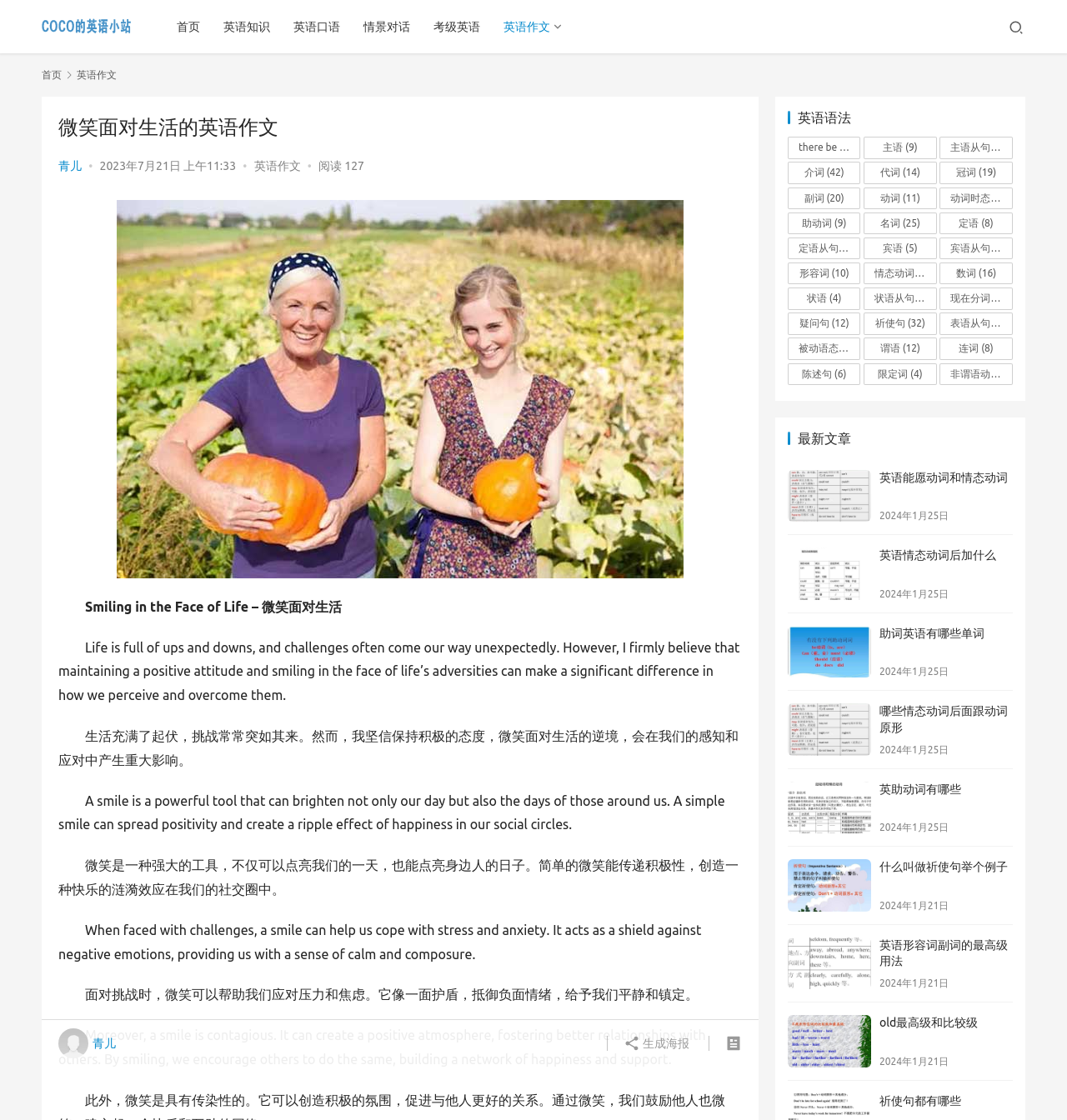What is the main idea of the English essay?
From the image, respond using a single word or phrase.

Maintaining a positive attitude and smiling in the face of life's adversities